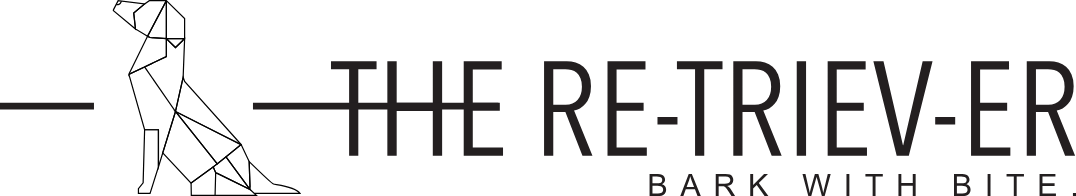What is the tagline of the publication?
Answer the question with a single word or phrase derived from the image.

BARK WITH BITE